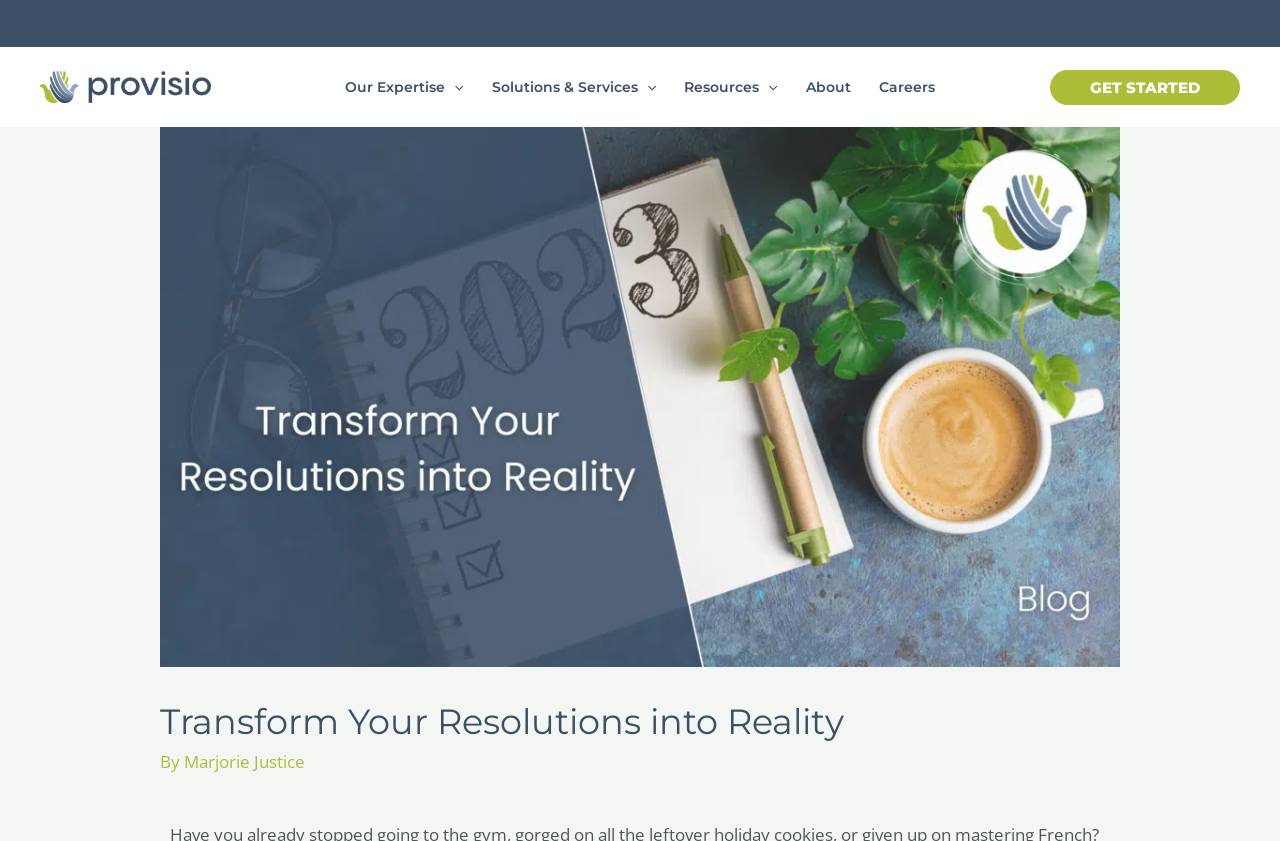Describe the entire webpage, focusing on both content and design.

The webpage is focused on transforming resolutions into reality, with a prominent call-to-action to "GET STARTED" at the top right corner. The page is divided into sections, with a navigation menu at the top center, containing links to "Our Expertise", "Solutions & Services", "Resources", "About", and "Careers". Each of these links has a corresponding menu toggle icon next to it.

At the top left corner, there is a link to "Provisio Partners" accompanied by an image with the same name. Below the navigation menu, there is a header section with a heading that reads "Transform Your Resolutions into Reality". This heading is followed by a subheading that says "By Marjorie Justice".

The main content of the page appears to be an article or blog post, with a meta description that suggests it's about making powerful changes in the year 2023 and provides a list of achievable resolutions. However, the exact content of the article is not explicitly described in the accessibility tree.

There are no images on the page apart from the logo of "Provisio Partners" and the menu toggle icons. The overall layout is organized, with clear headings and concise text.